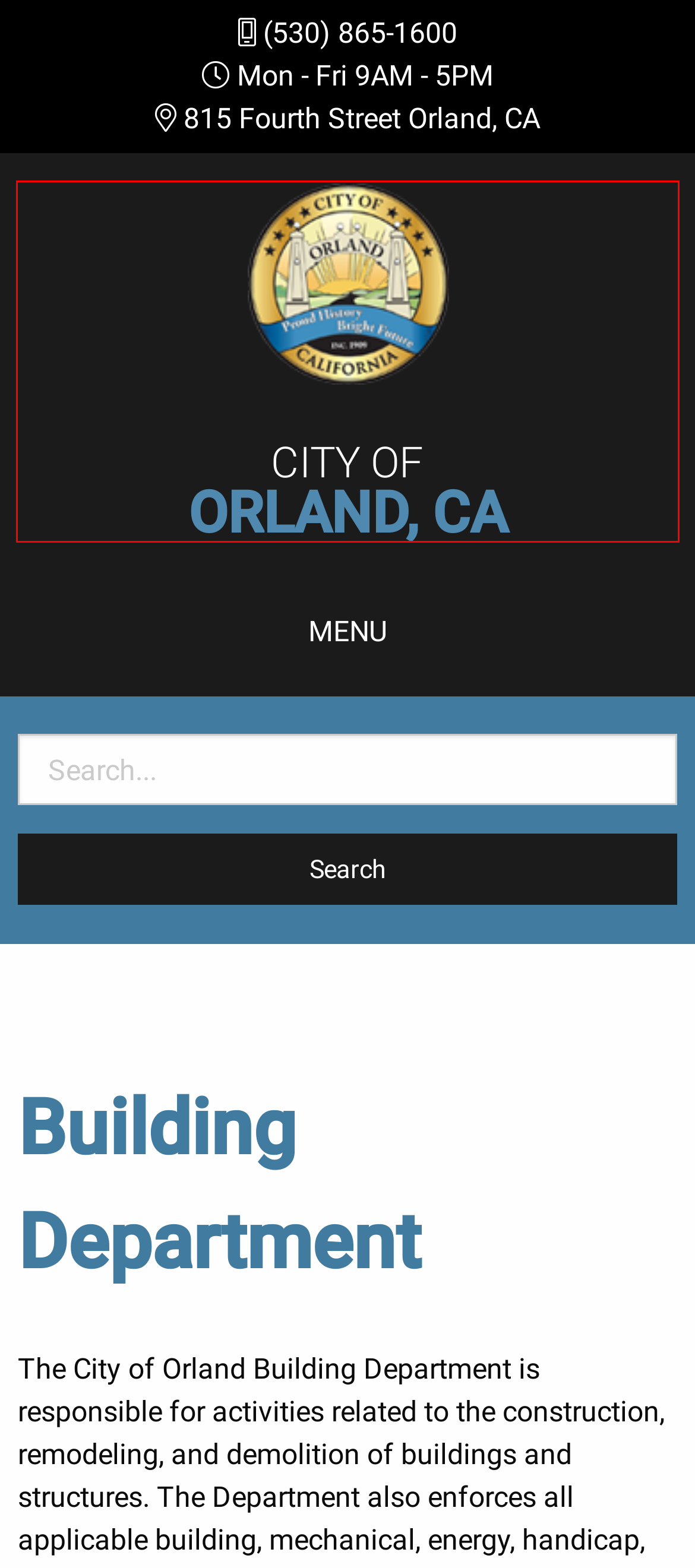You are presented with a screenshot of a webpage containing a red bounding box around an element. Determine which webpage description best describes the new webpage after clicking on the highlighted element. Here are the candidates:
A. Public Works Department – City of Orland
B. DK Web Design | Web Design and Digital Marketing | Chico, CA
C. Administration Department – City of Orland
D. Fire Department – City of Orland
E. Calendar – City of Orland
F. City of Orland
G. Police Logs – City of Orland
H. City of Orland – Official website of the City of Orland, CA

H